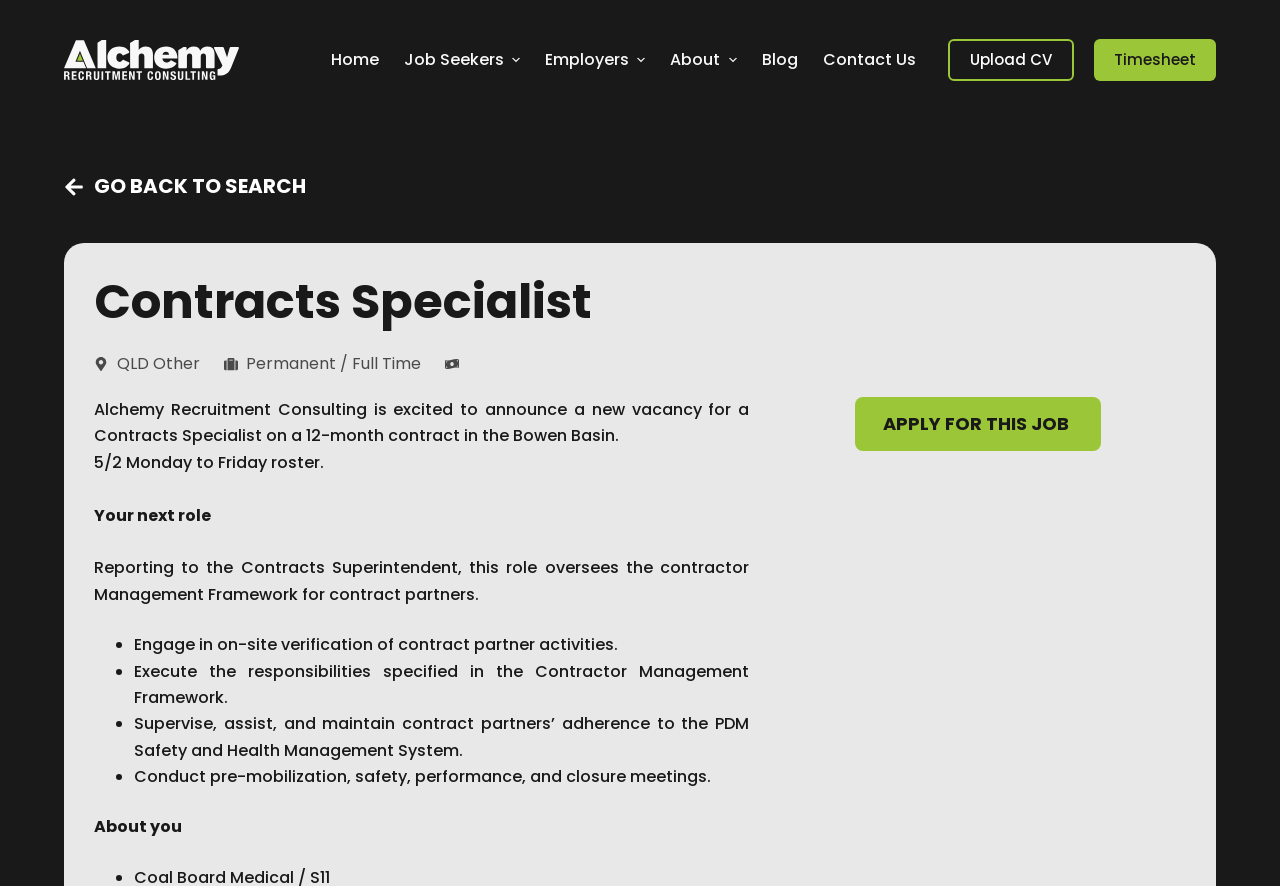Answer the following query with a single word or phrase:
How can I apply for this job?

Click 'APPLY FOR THIS JOB' link